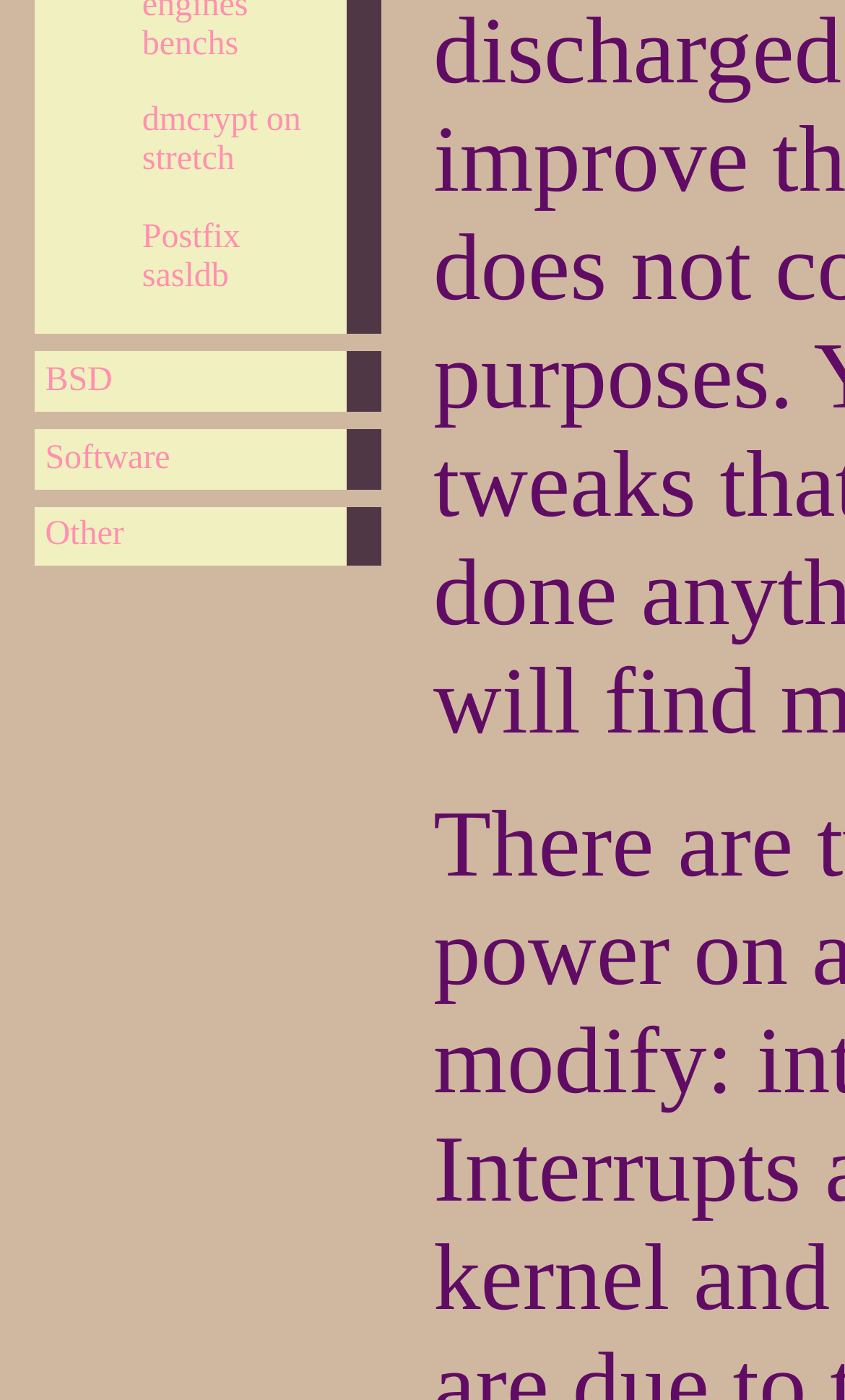Identify the bounding box for the element characterized by the following description: "Software".

[0.053, 0.314, 0.398, 0.342]